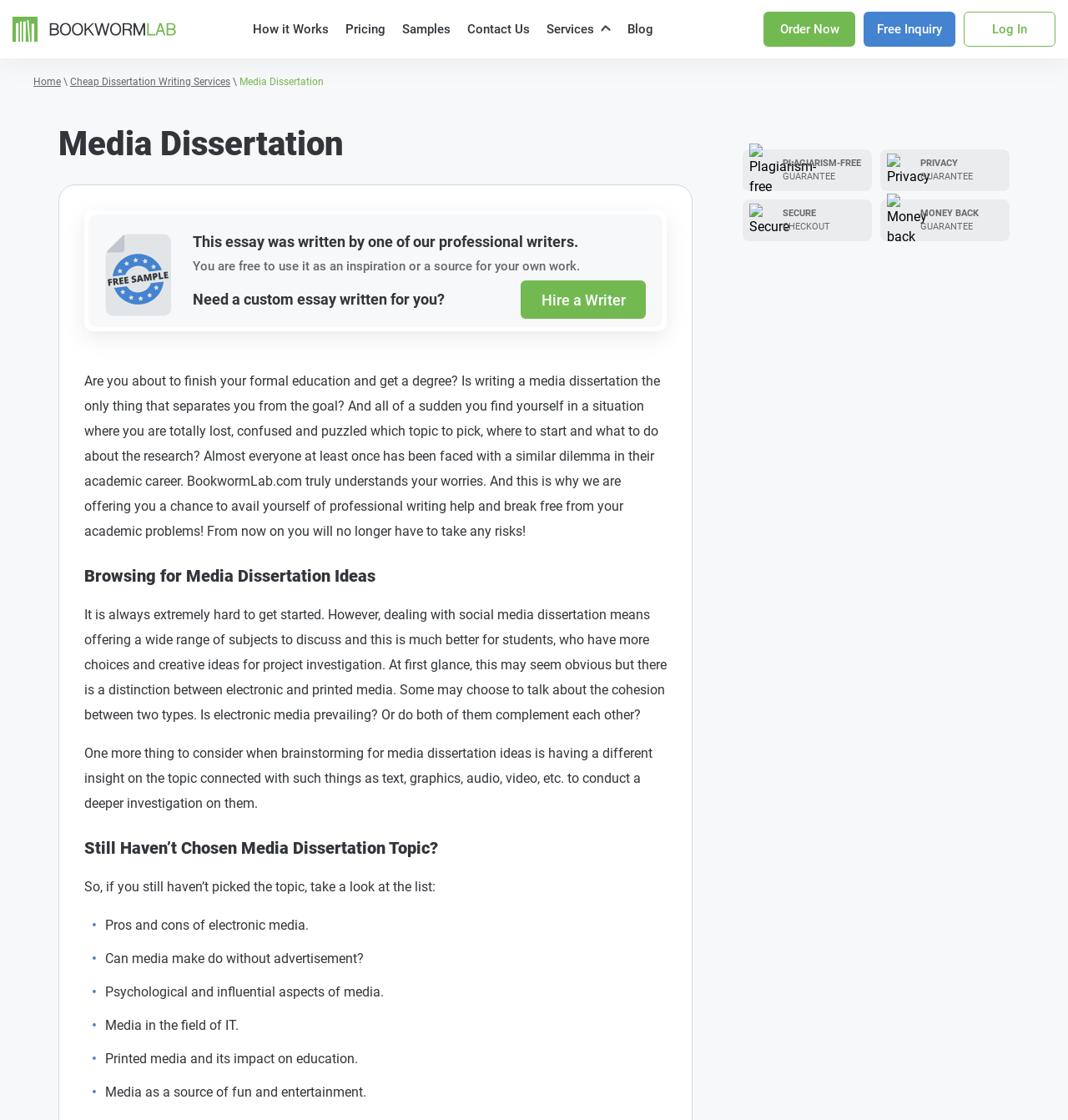What is the name of the website?
Using the visual information, answer the question in a single word or phrase.

BookwormLab